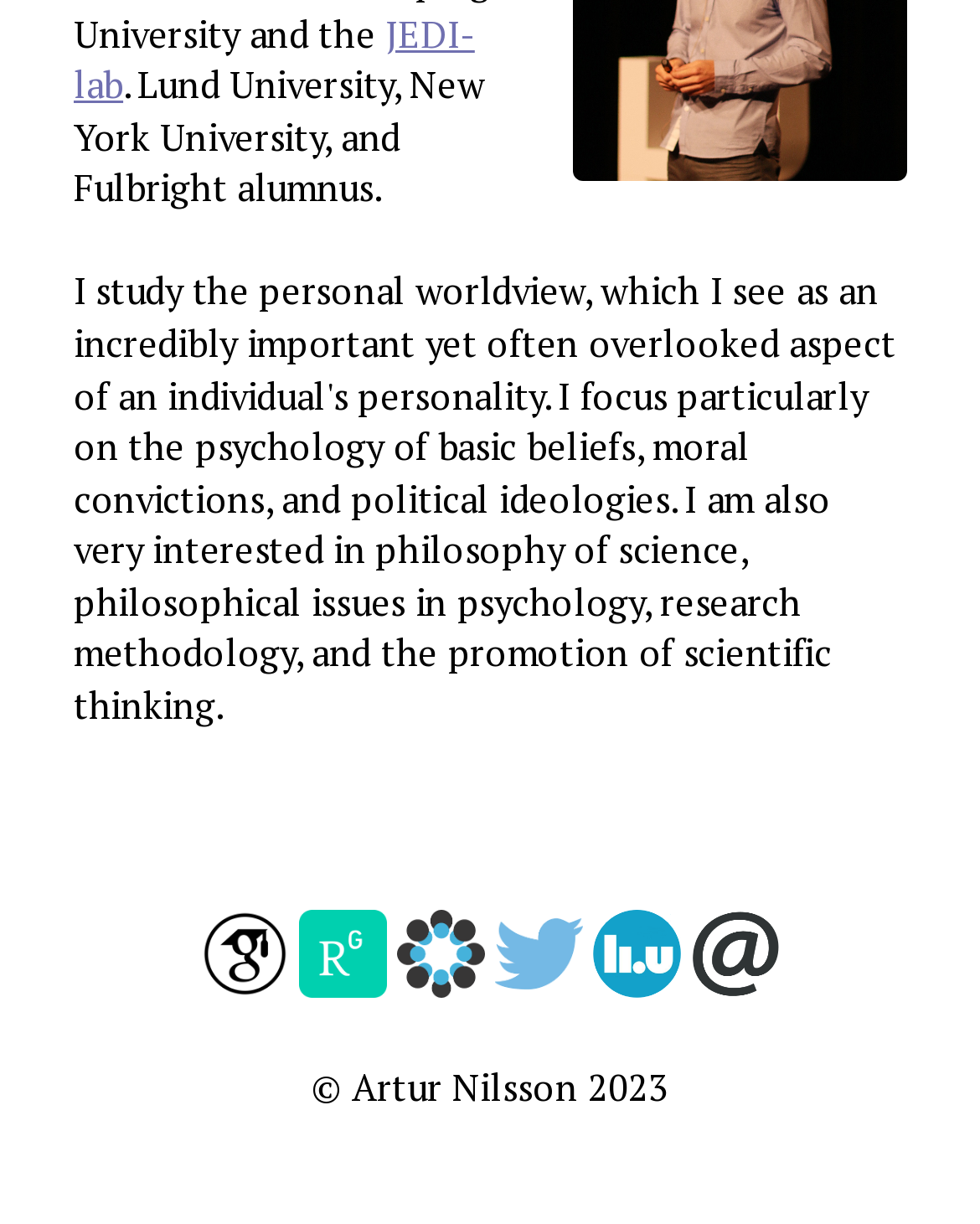Give the bounding box coordinates for the element described as: "JEDI-lab".

[0.075, 0.008, 0.484, 0.089]